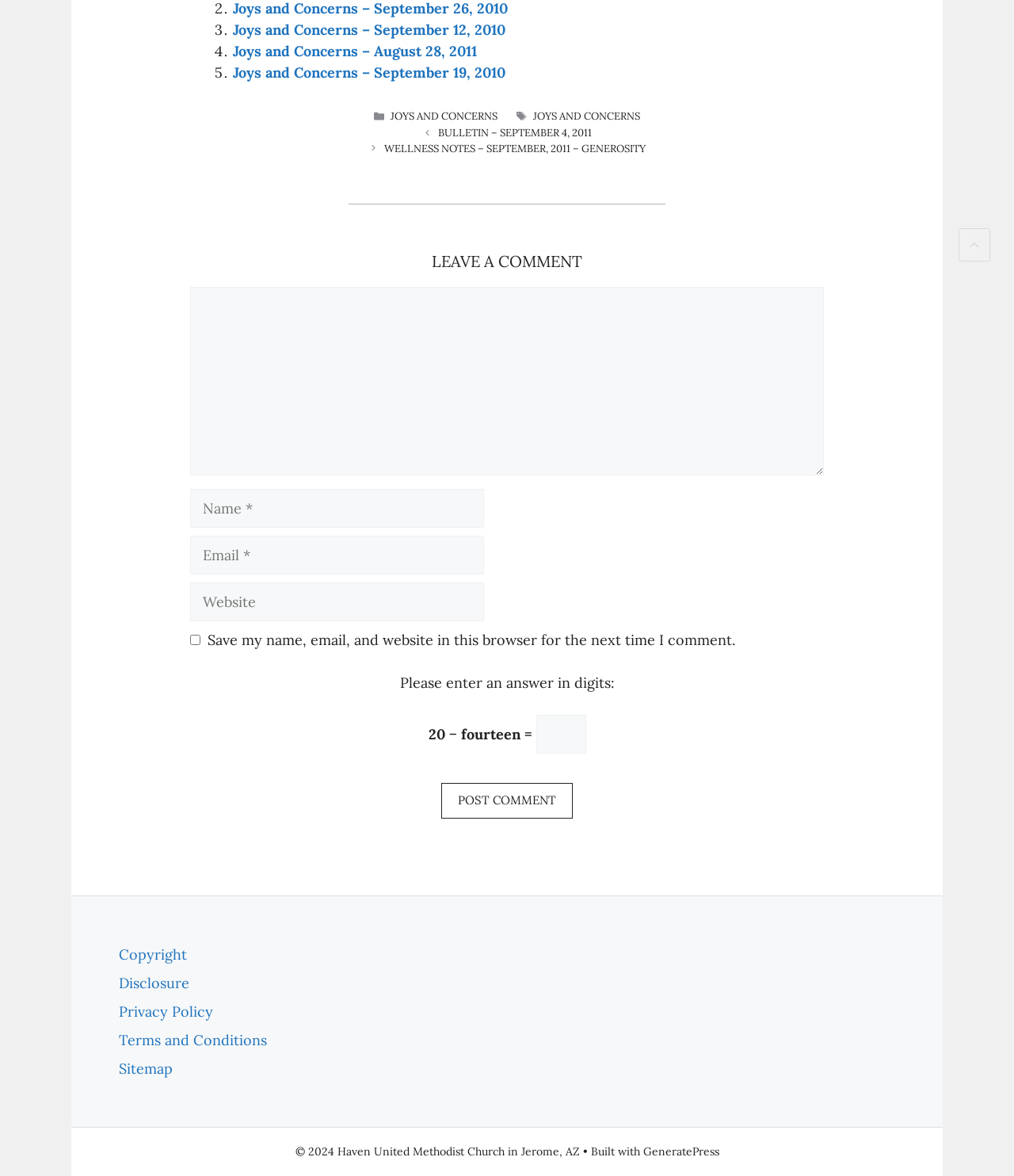What is the purpose of the checkbox?
Using the visual information, reply with a single word or short phrase.

Save comment info